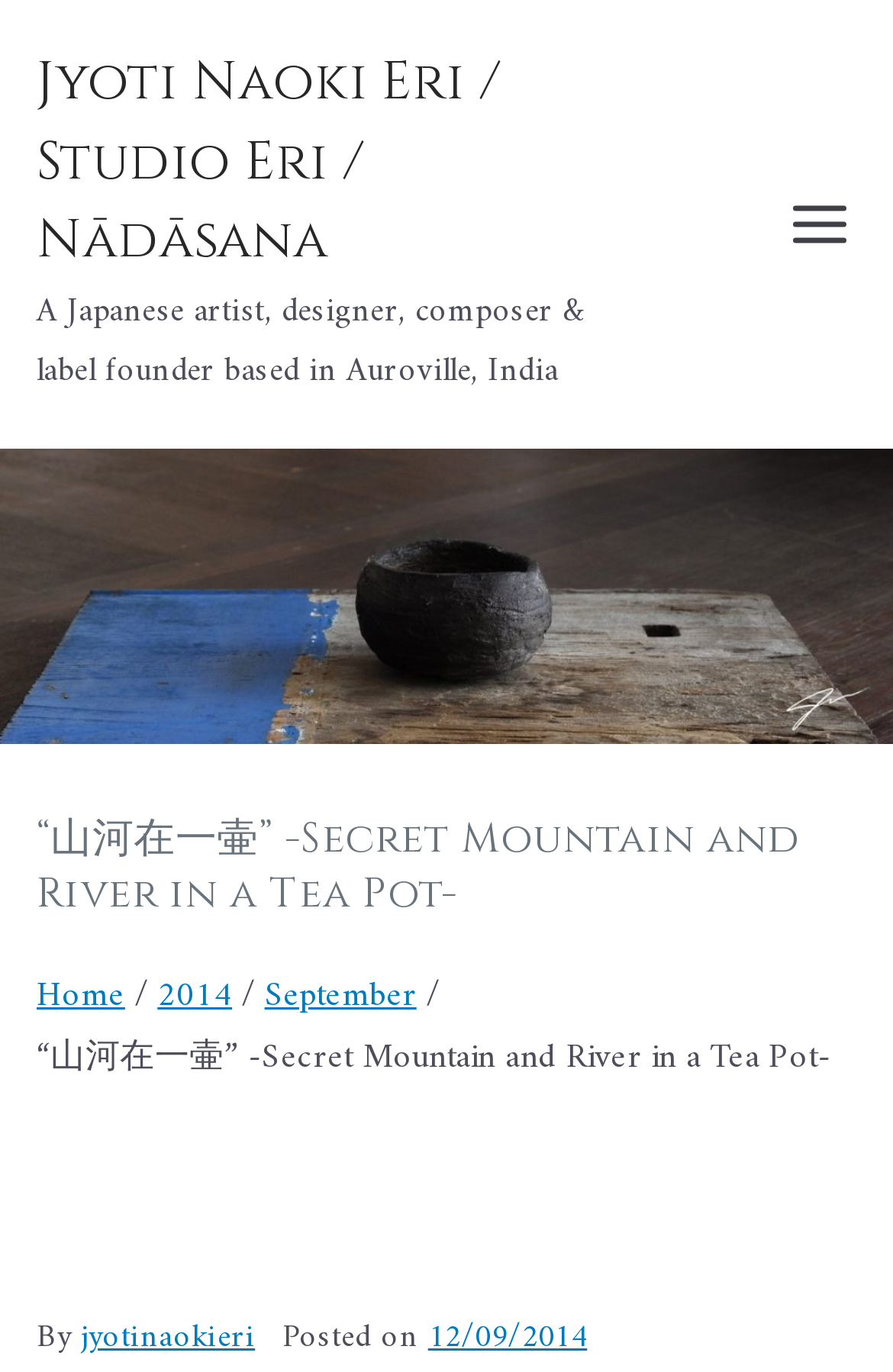What is the name of the website or studio?
Using the image as a reference, deliver a detailed and thorough answer to the question.

From the link 'Jyoti Naoki Eri / Studio Eri / Nādāsana', we can infer that the name of the website or studio is Studio Eri.